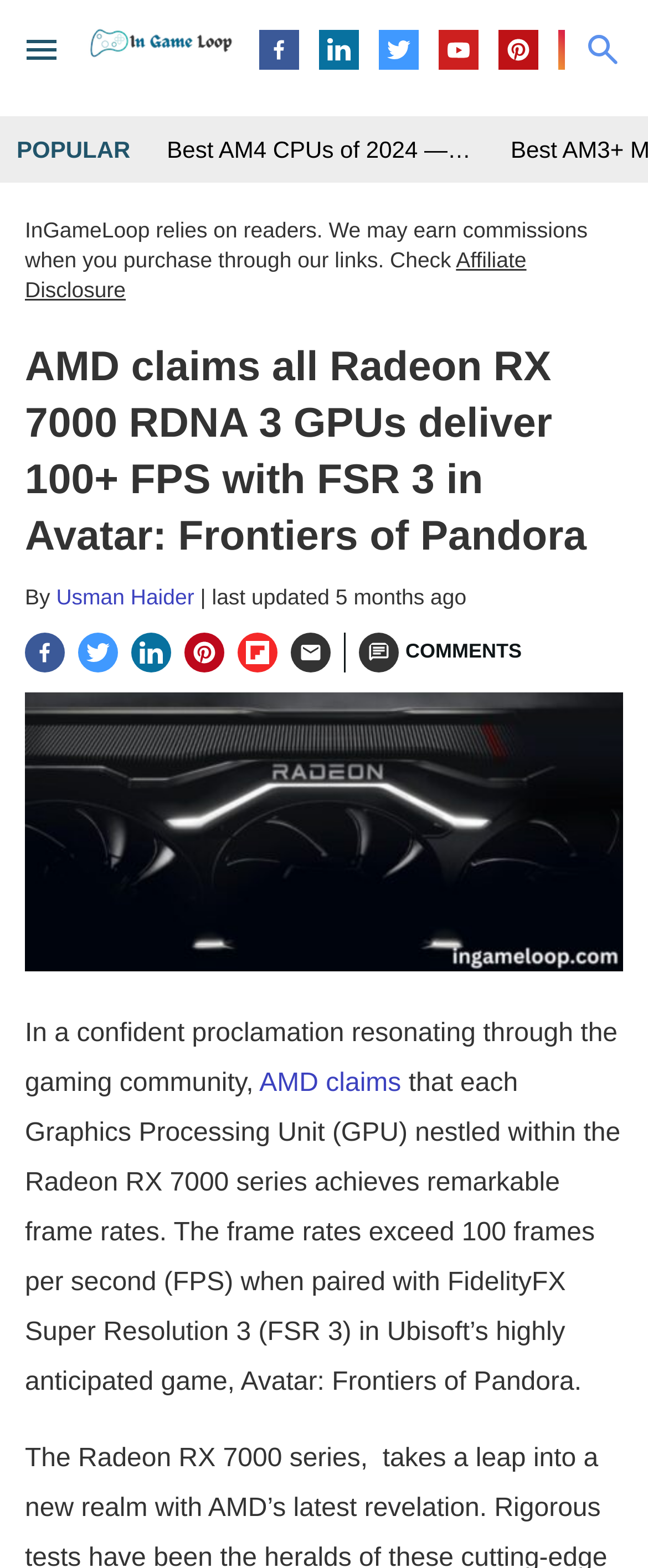Extract the bounding box coordinates for the HTML element that matches this description: "aria-label="Youtube"". The coordinates should be four float numbers between 0 and 1, i.e., [left, top, right, bottom].

[0.677, 0.019, 0.738, 0.044]